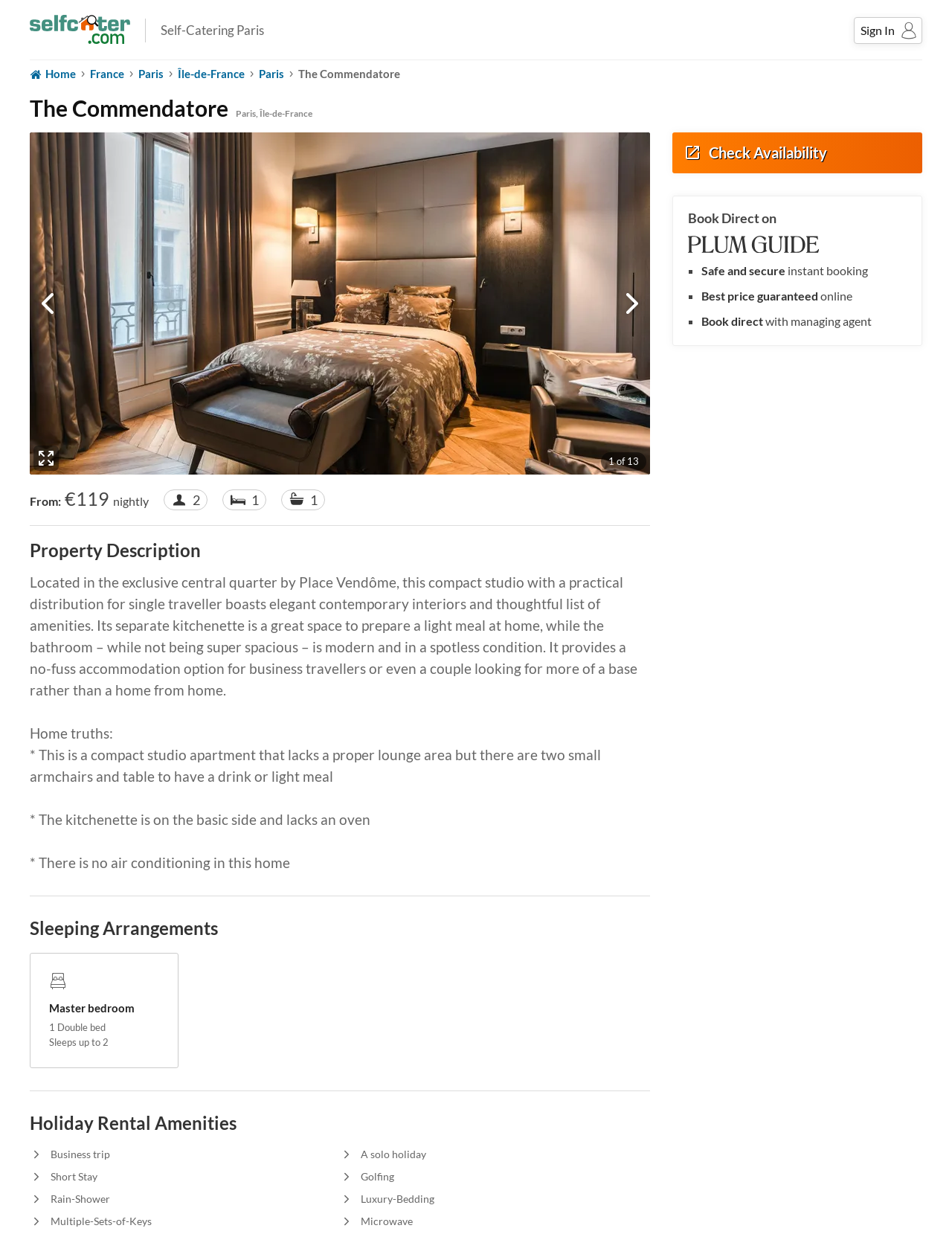What is the location of the holiday rental?
Analyze the image and deliver a detailed answer to the question.

The location is mentioned in the heading 'The Commendatore Paris, Île-de-France' and also in the links 'France', 'Paris', and 'Île-de-France'.